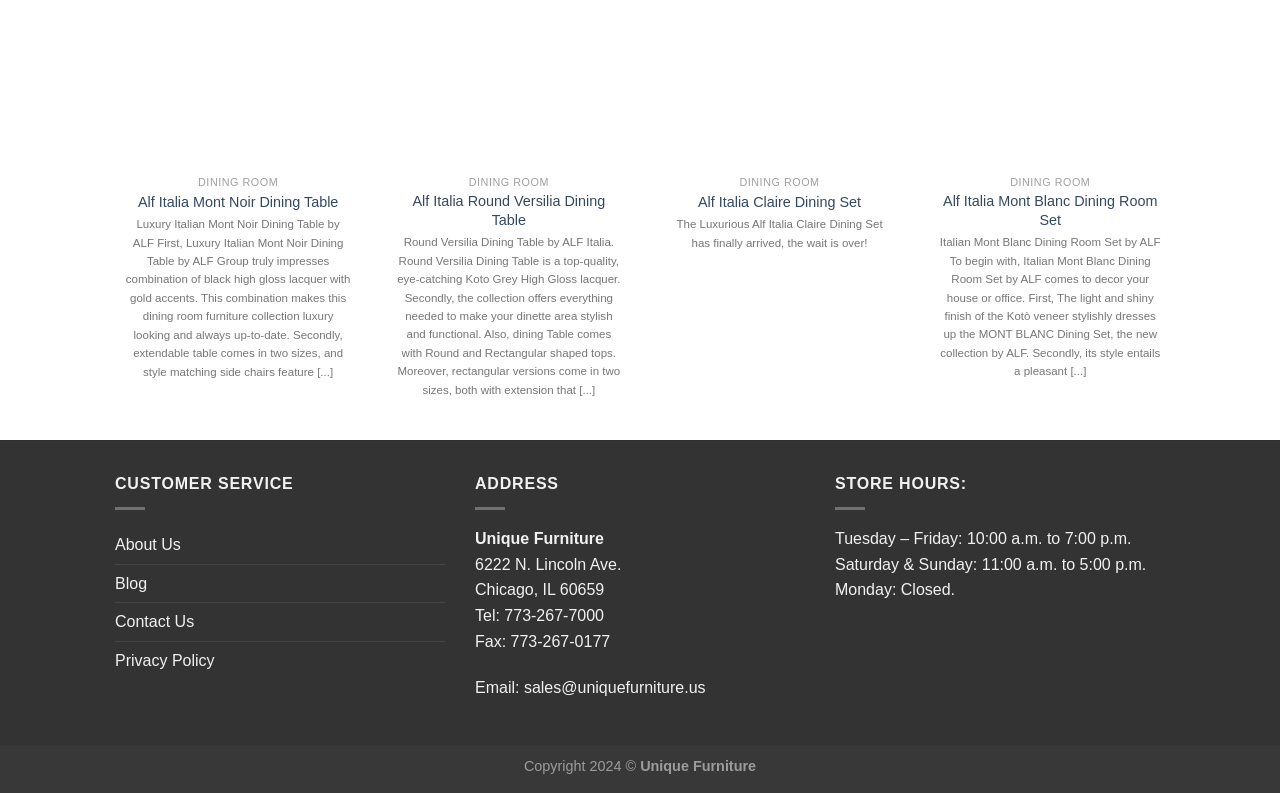Extract the bounding box coordinates for the UI element described by the text: "773-267-7000". The coordinates should be in the form of [left, top, right, bottom] with values between 0 and 1.

[0.394, 0.765, 0.472, 0.787]